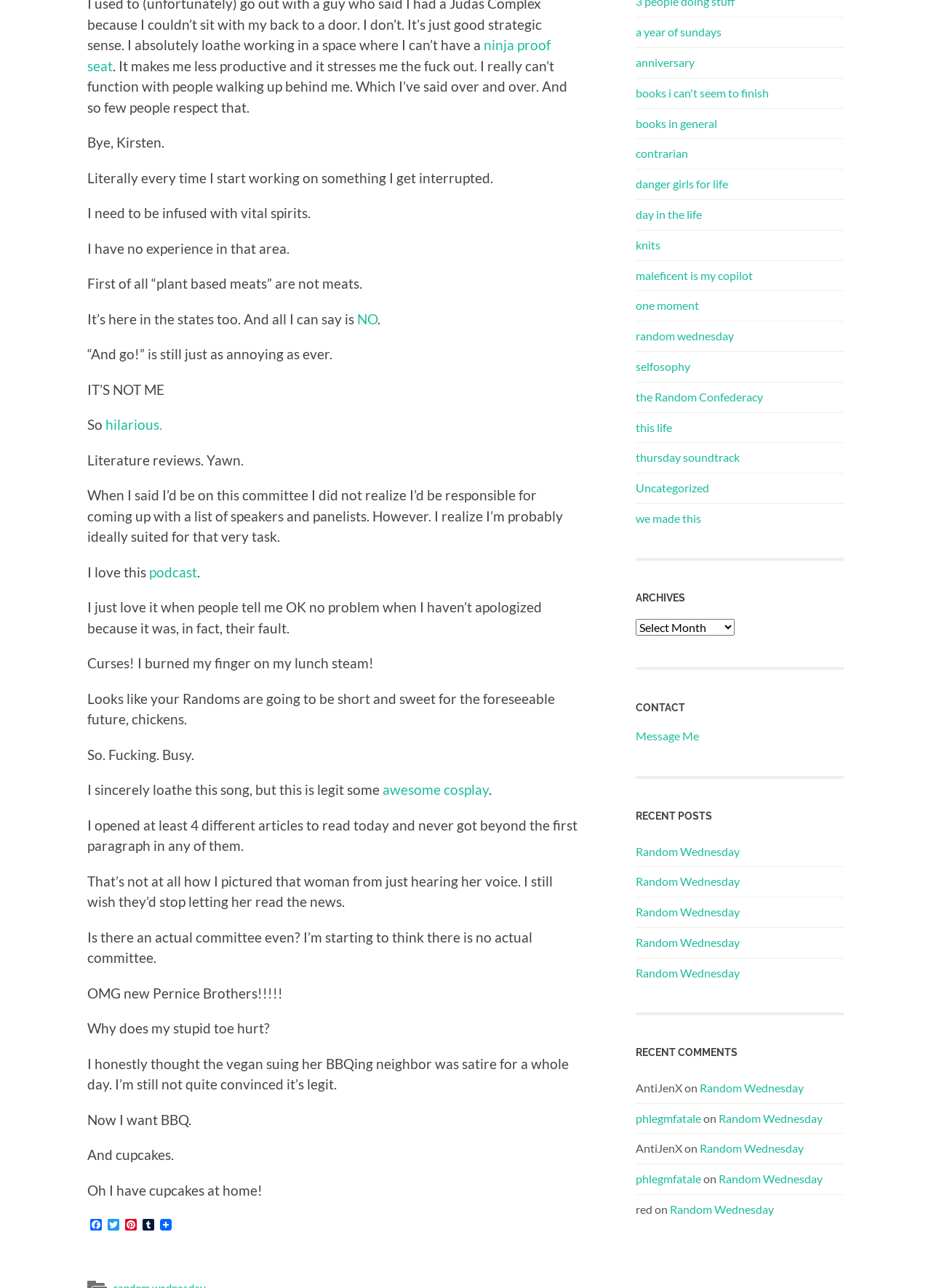Find the bounding box coordinates for the element that must be clicked to complete the instruction: "Message Me". The coordinates should be four float numbers between 0 and 1, indicated as [left, top, right, bottom].

[0.683, 0.566, 0.751, 0.577]